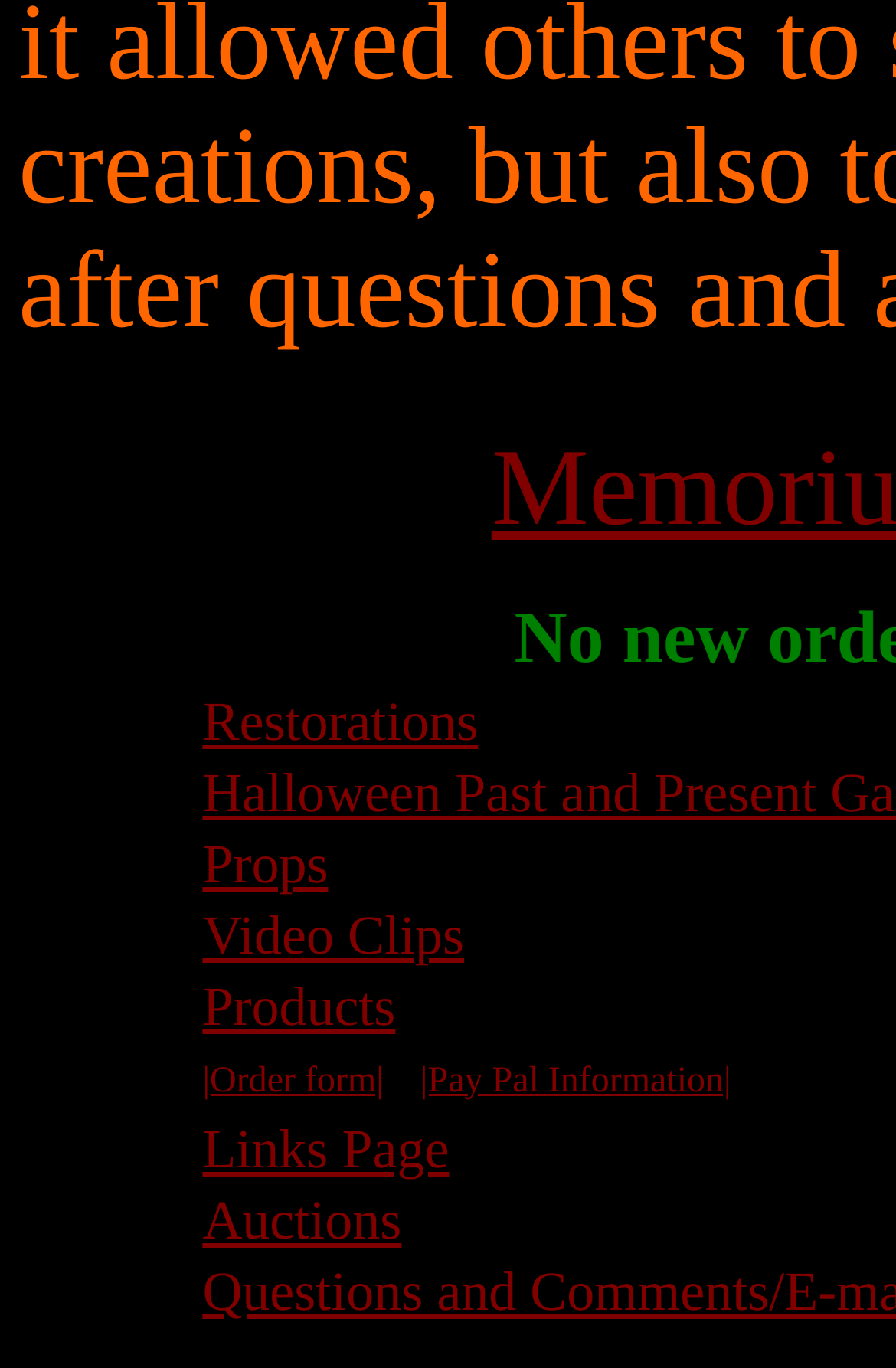Answer with a single word or phrase: 
How many links are in the top navigation menu?

8